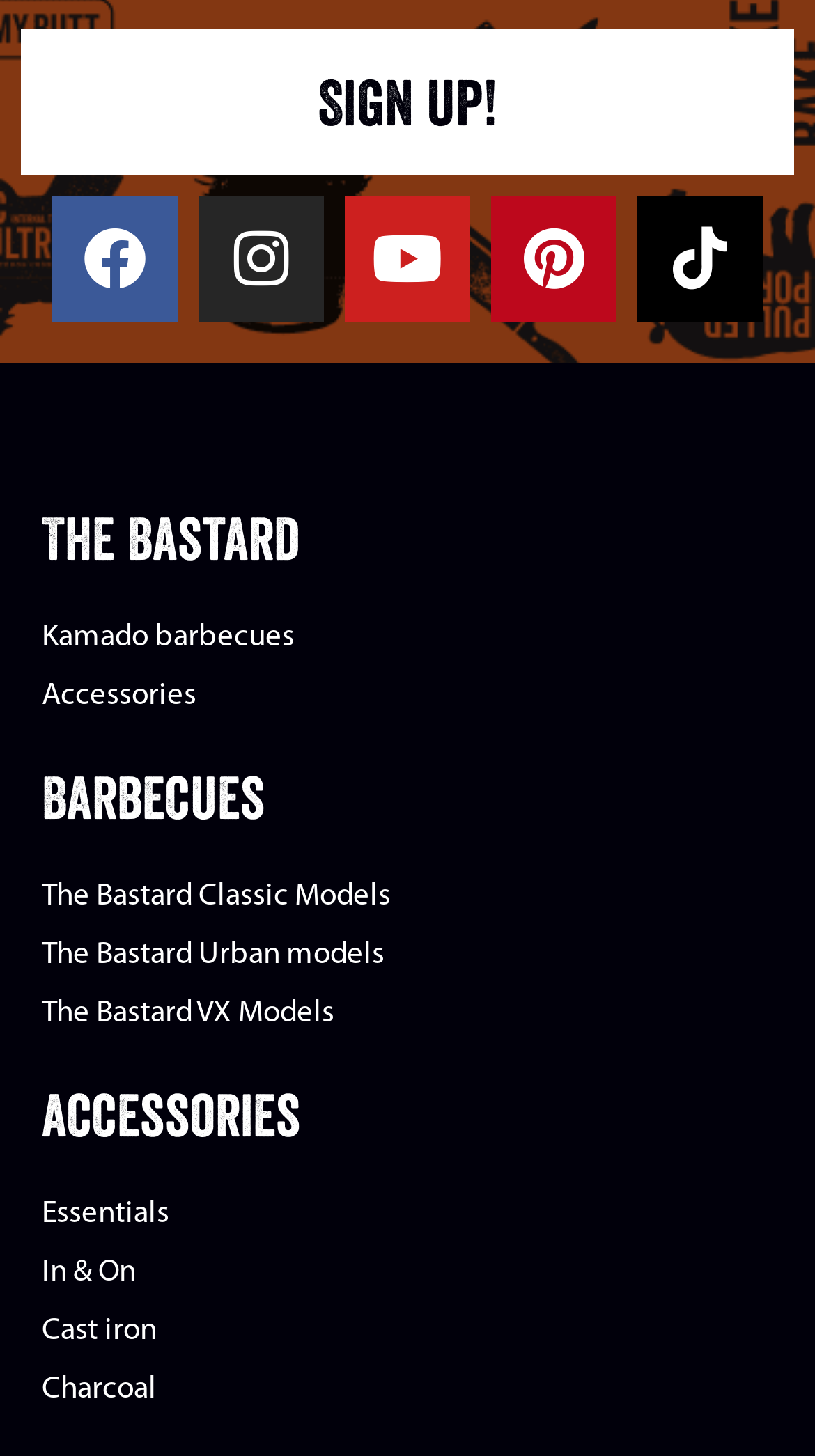Determine the coordinates of the bounding box that should be clicked to complete the instruction: "Learn about The Bastard Classic Models". The coordinates should be represented by four float numbers between 0 and 1: [left, top, right, bottom].

[0.051, 0.598, 0.949, 0.638]